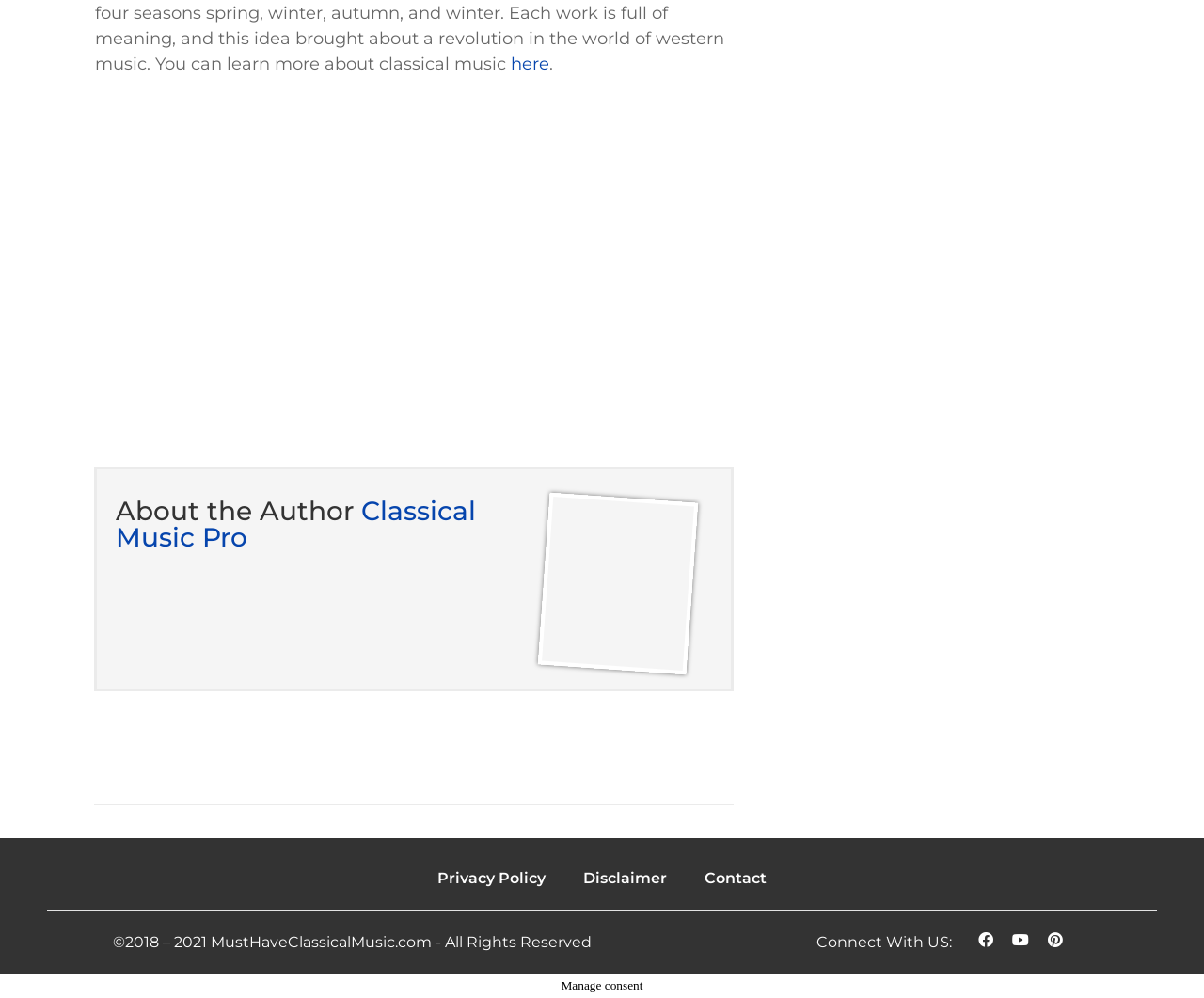Using the given element description, provide the bounding box coordinates (top-left x, top-left y, bottom-right x, bottom-right y) for the corresponding UI element in the screenshot: Privacy Policy

[0.348, 0.859, 0.469, 0.902]